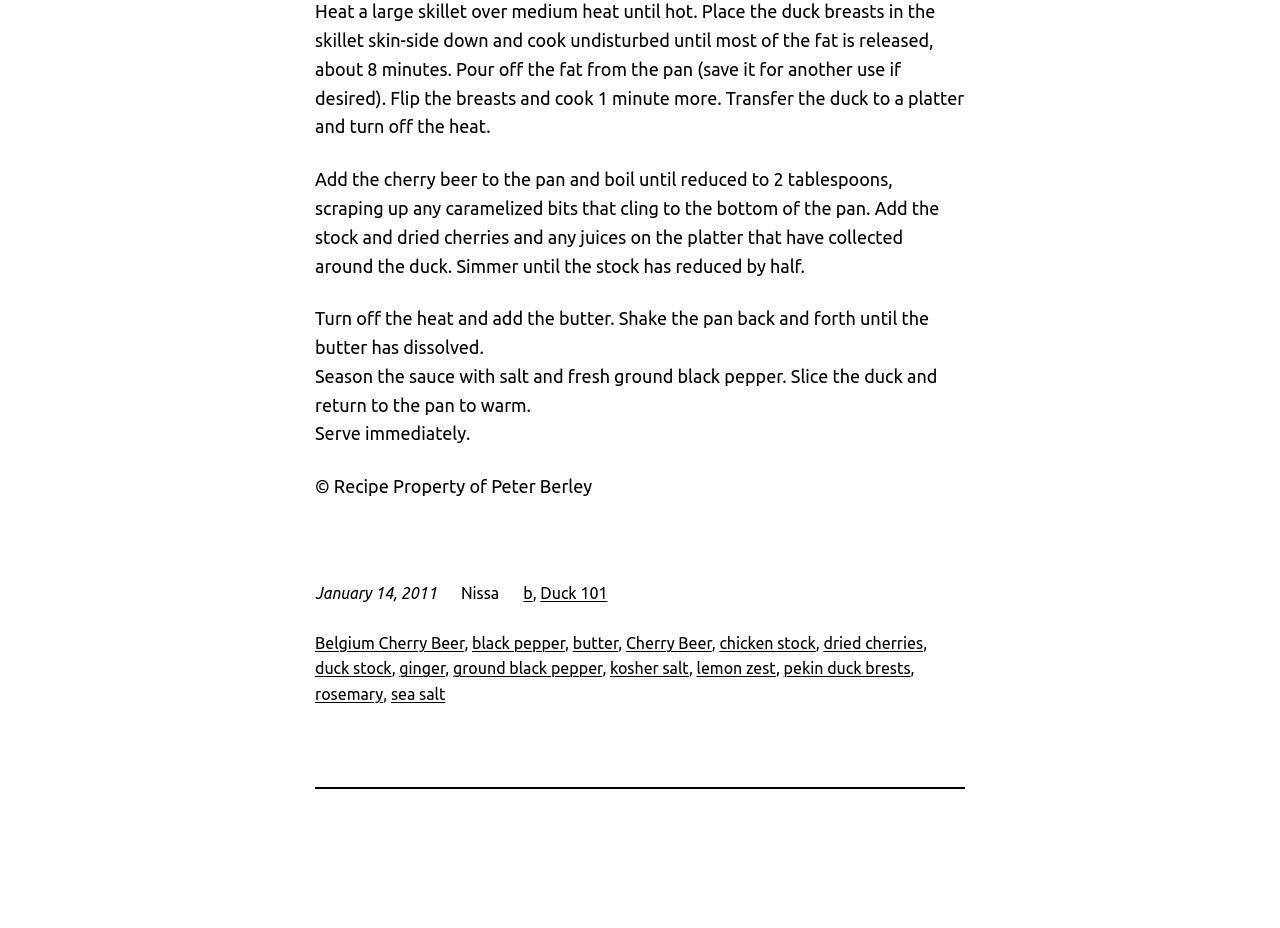What is the date of the recipe posting?
Refer to the image and respond with a one-word or short-phrase answer.

January 14, 2011